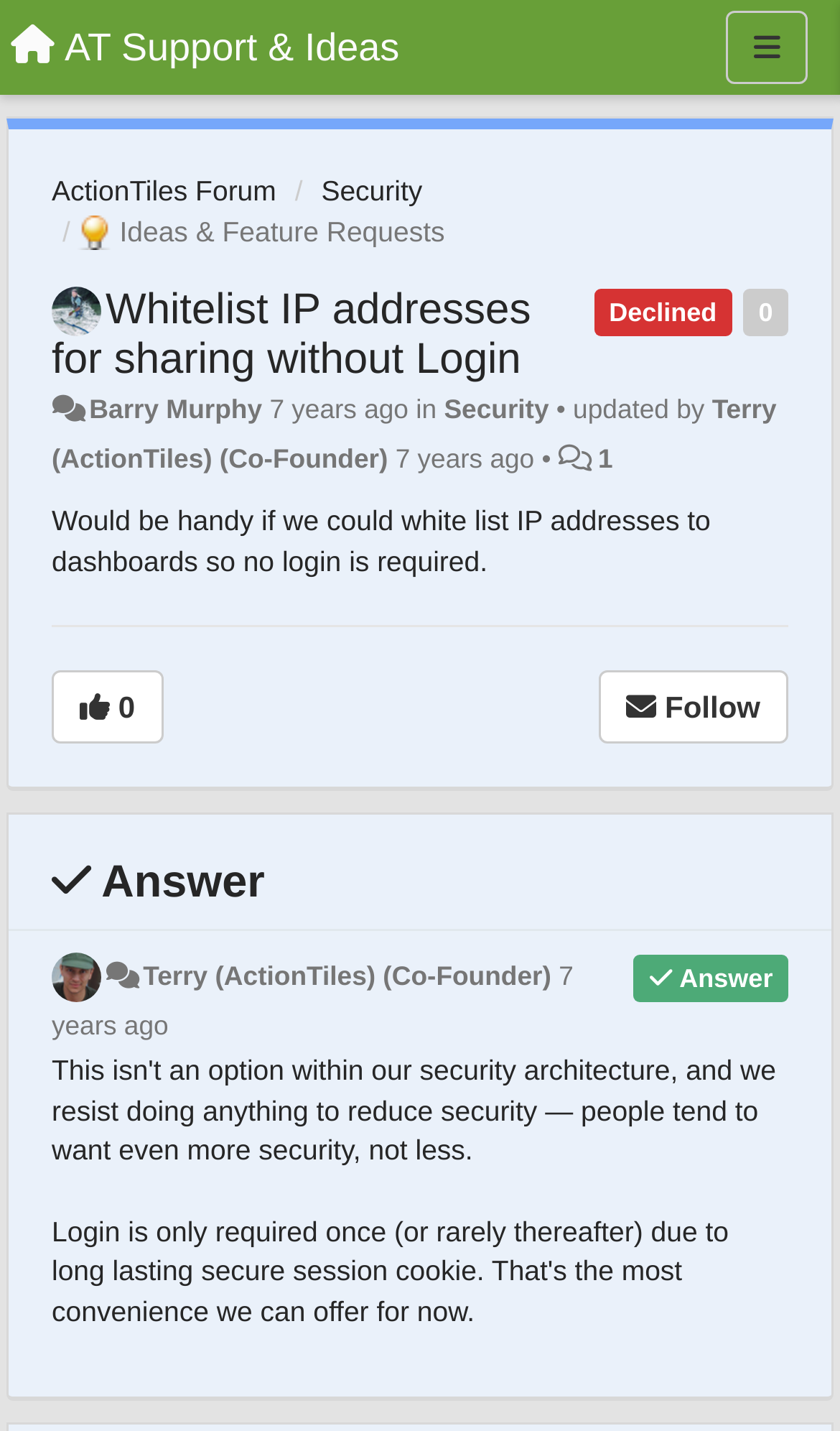What is the name of the forum?
From the image, respond using a single word or phrase.

ActionTiles Forum